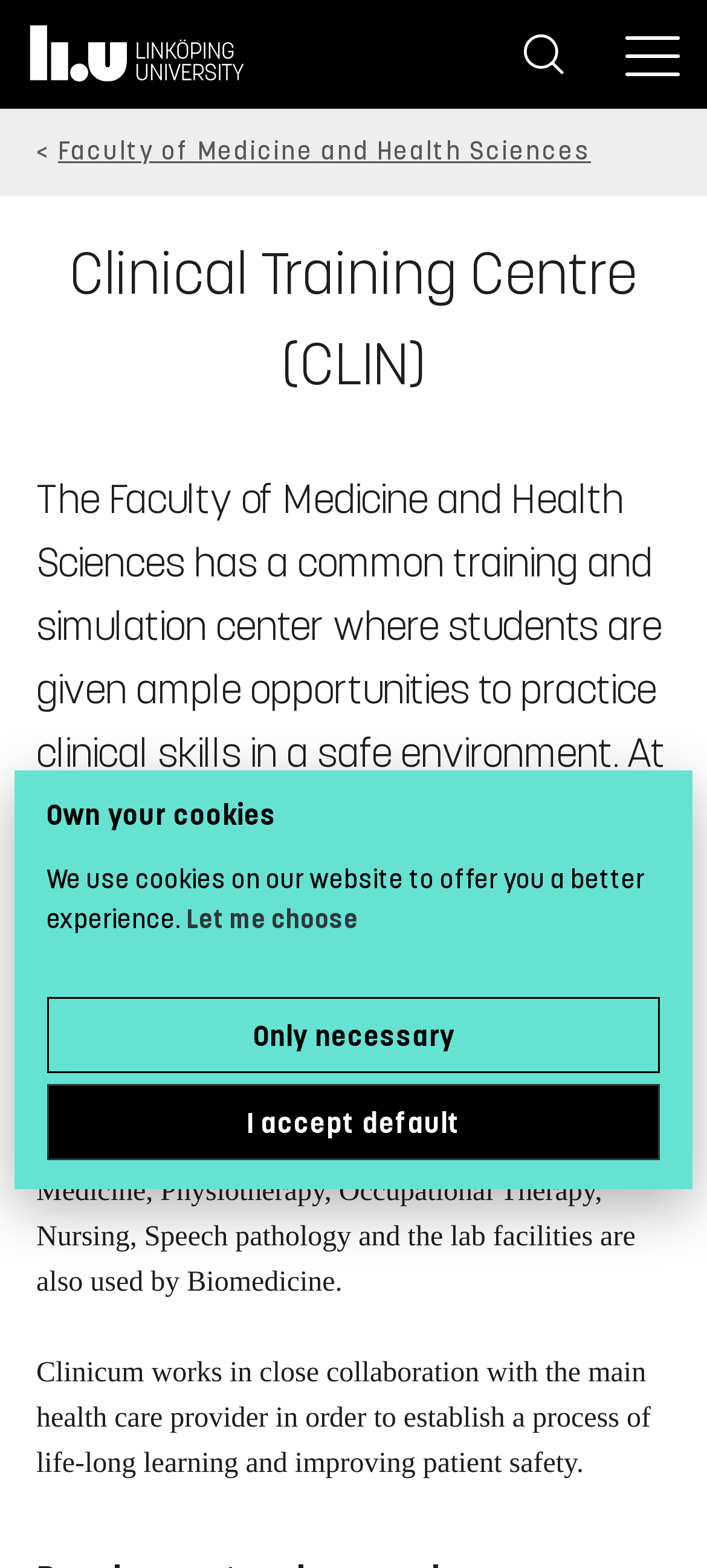What is the purpose of Clinicum?
Please respond to the question with as much detail as possible.

Based on the webpage content, Clinicum is a training and simulation center where students are given ample opportunities to practice clinical skills in a safe environment. This is evident from the StaticText element that describes the center's purpose.